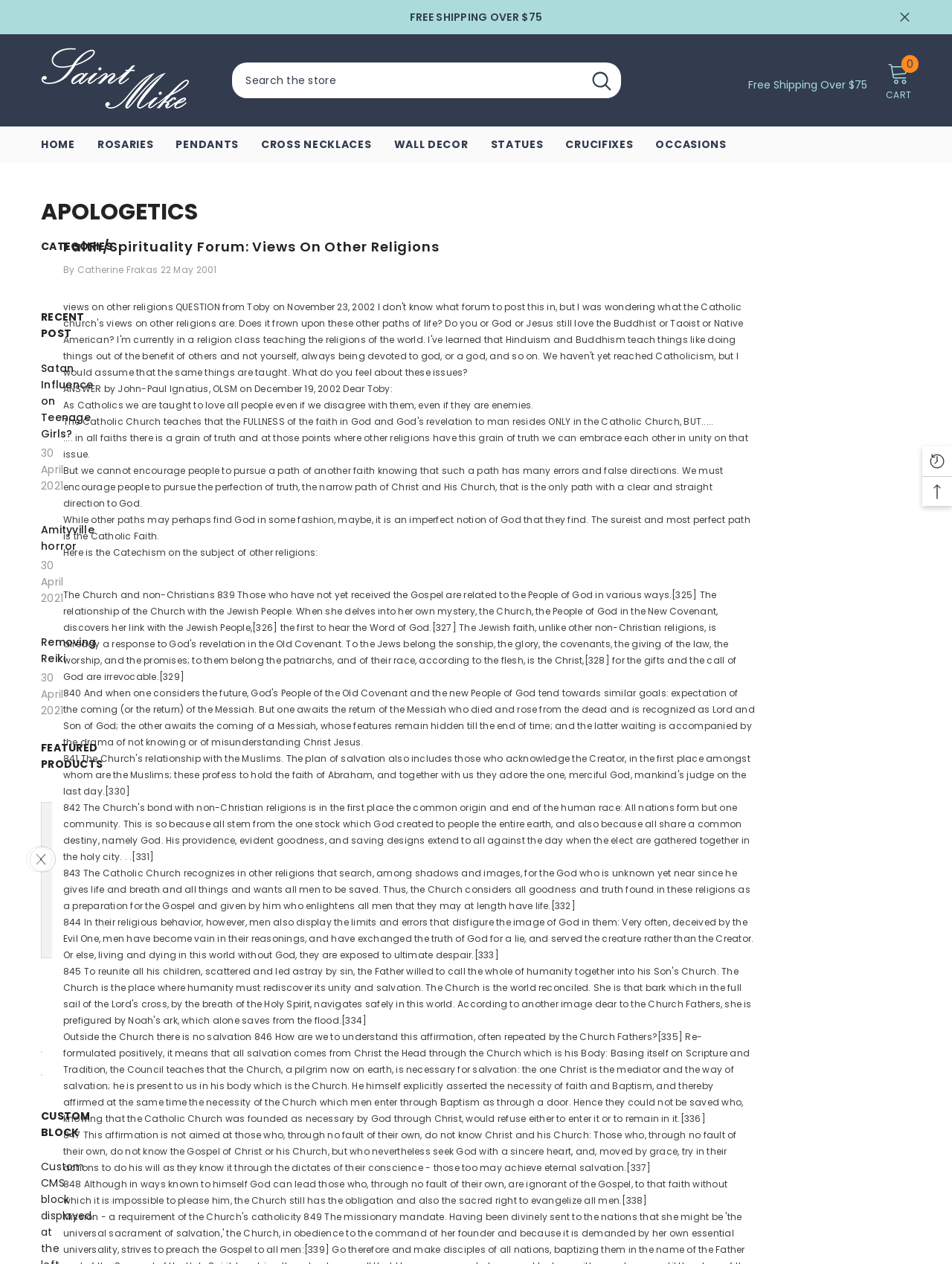What is the category of the product with a regular price of $19.99?
Please answer the question with a single word or phrase, referencing the image.

Faith/Spirituality